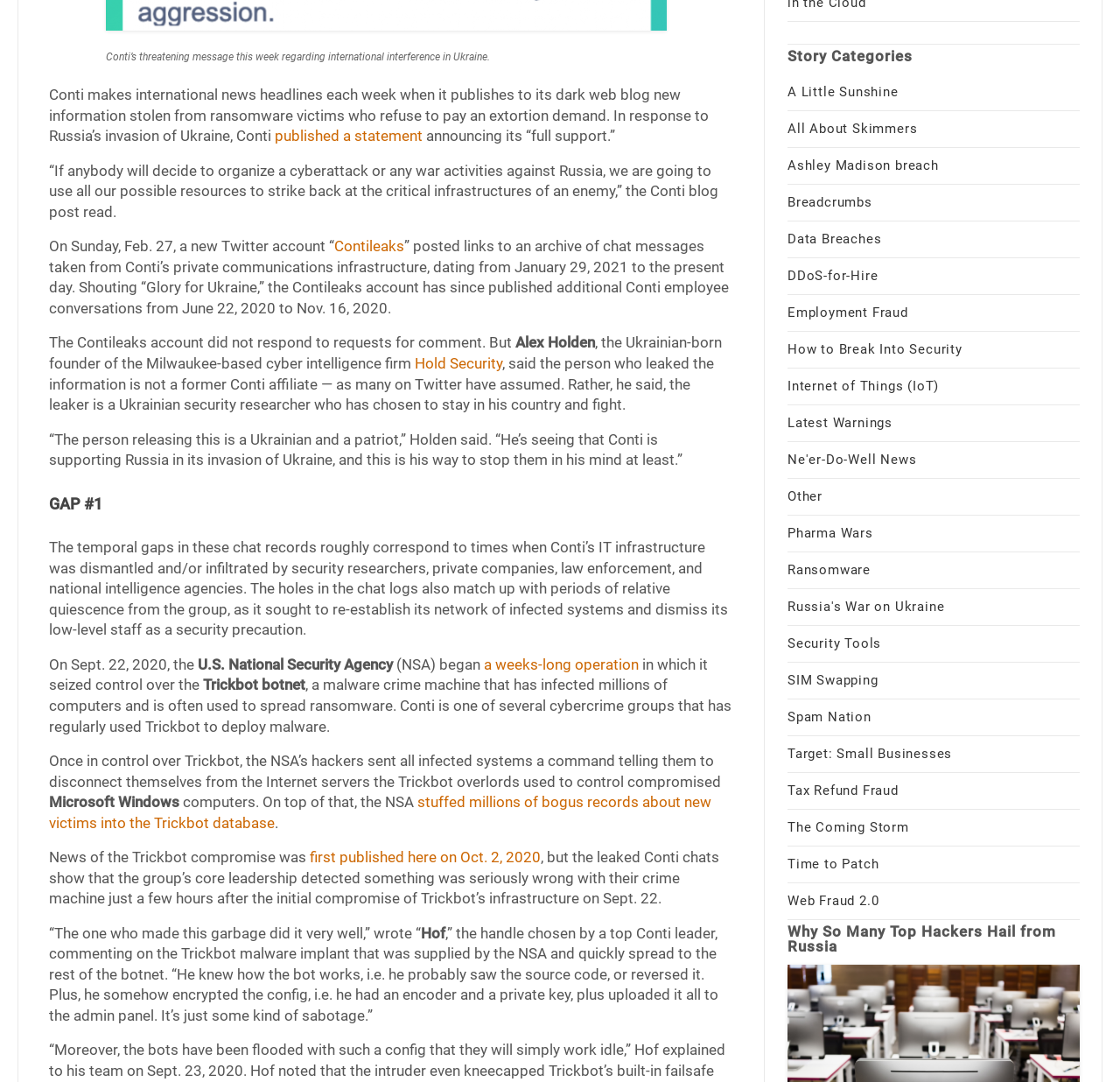Determine the bounding box for the HTML element described here: "published a statement". The coordinates should be given as [left, top, right, bottom] with each number being a float between 0 and 1.

[0.245, 0.118, 0.377, 0.134]